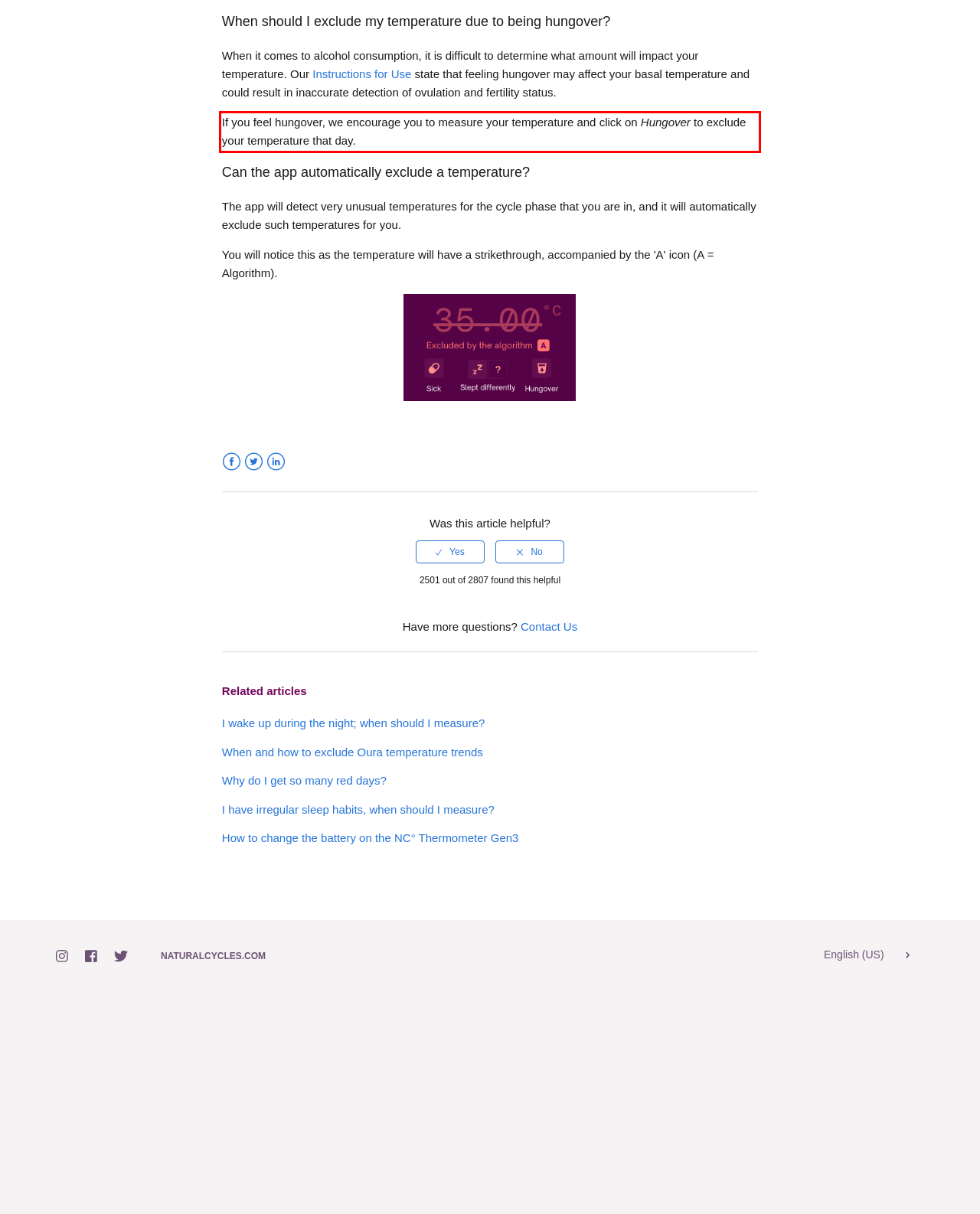Given a screenshot of a webpage containing a red bounding box, perform OCR on the text within this red bounding box and provide the text content.

If you feel hungover, we encourage you to measure your temperature and click on Hungover to exclude your temperature that day.